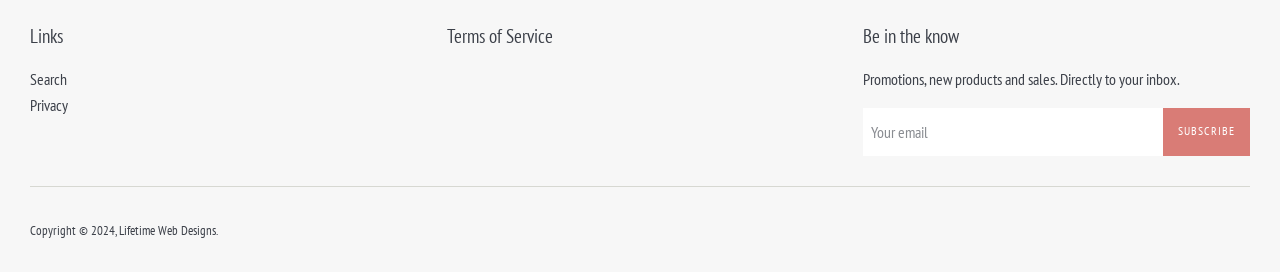Please analyze the image and give a detailed answer to the question:
What is the function of the button?

The button is located next to the textbox and has the text 'SUBSCRIBE'. It is likely used to subscribe to a newsletter or promotional emails after entering an email address in the textbox.